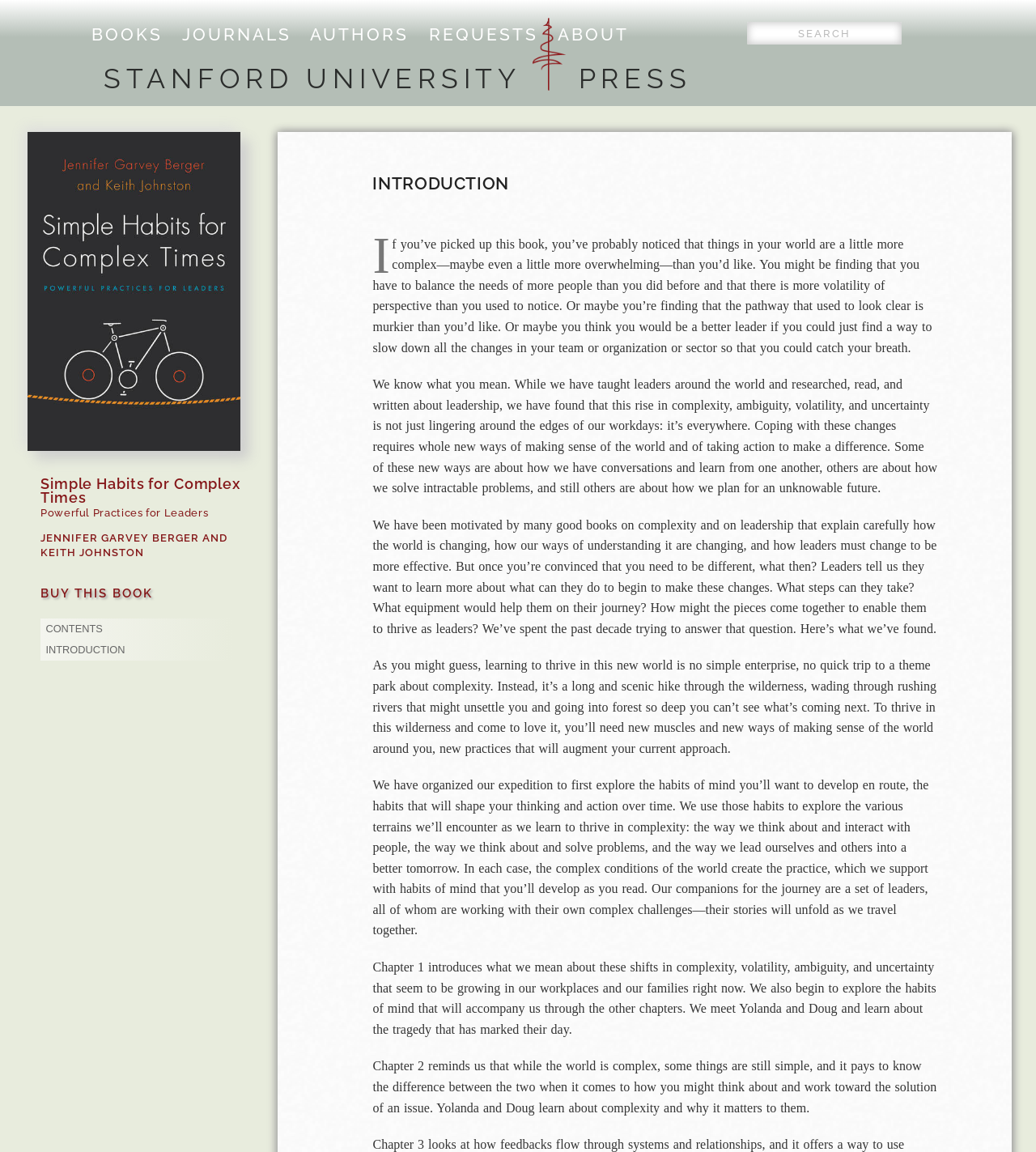Please locate the bounding box coordinates of the element that should be clicked to achieve the given instruction: "Buy this book".

[0.039, 0.509, 0.148, 0.521]